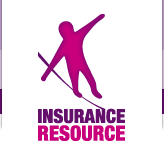Offer an in-depth caption of the image, mentioning all notable aspects.

The image features a vibrant and dynamic logo for "Insurance Resource." Central to the design is a minimalist silhouette of a person with one arm raised, conveying a sense of action and support. The silhouette is primarily in a striking magenta color, emphasizing the brand's energetic and approachable tone. Beneath the figure, the words "INSURANCE RESOURCE" are prominently displayed in bold black letters, ensuring clarity and visibility. This logo is a visual representation of the company's dedication to providing resources and information for professionals in the Private Medical Insurance industry. The overall design blends professionalism with a touch of creativity, reflecting the brand's mission to assist and empower its users.